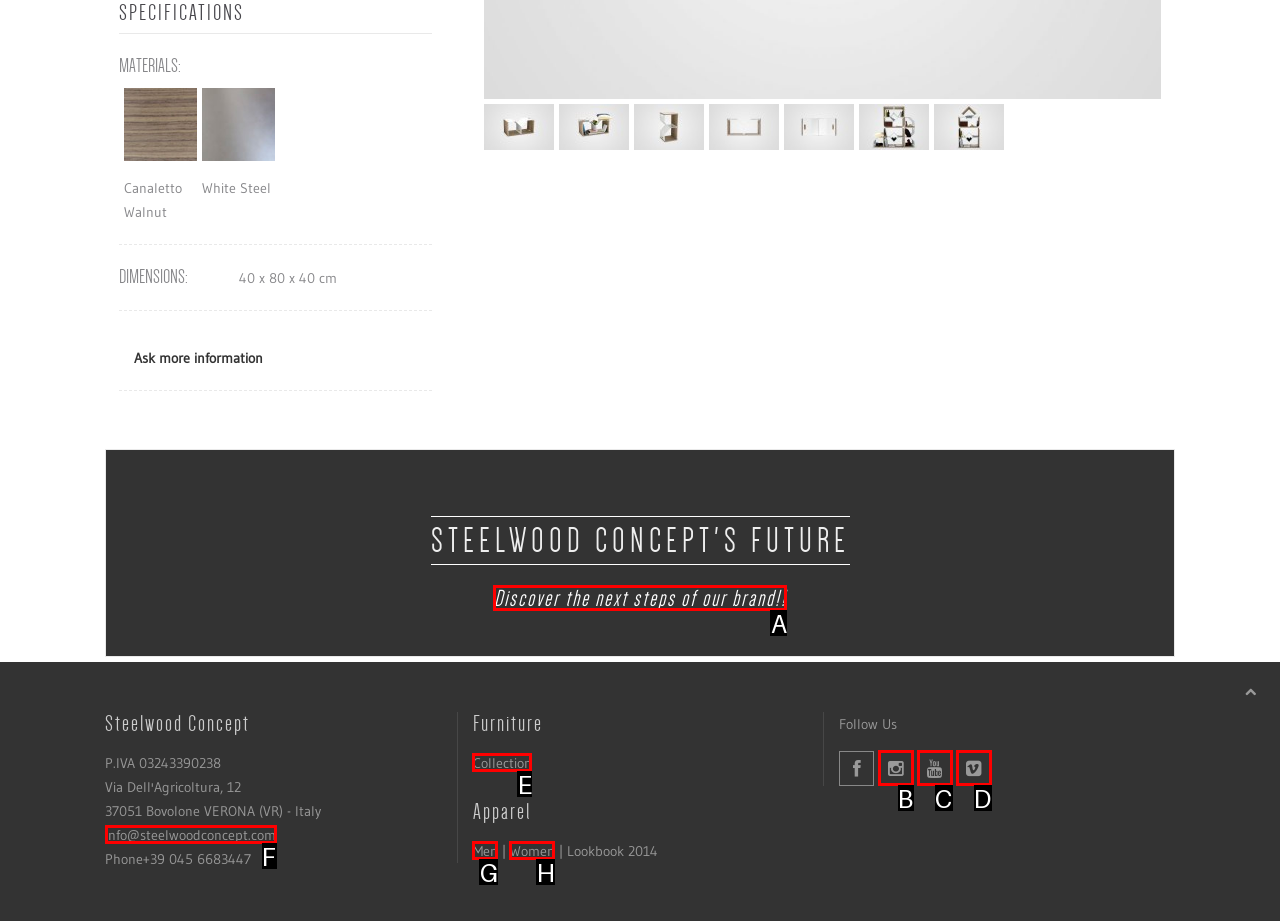Using the given description: parent_node: Follow Us, identify the HTML element that corresponds best. Answer with the letter of the correct option from the available choices.

C